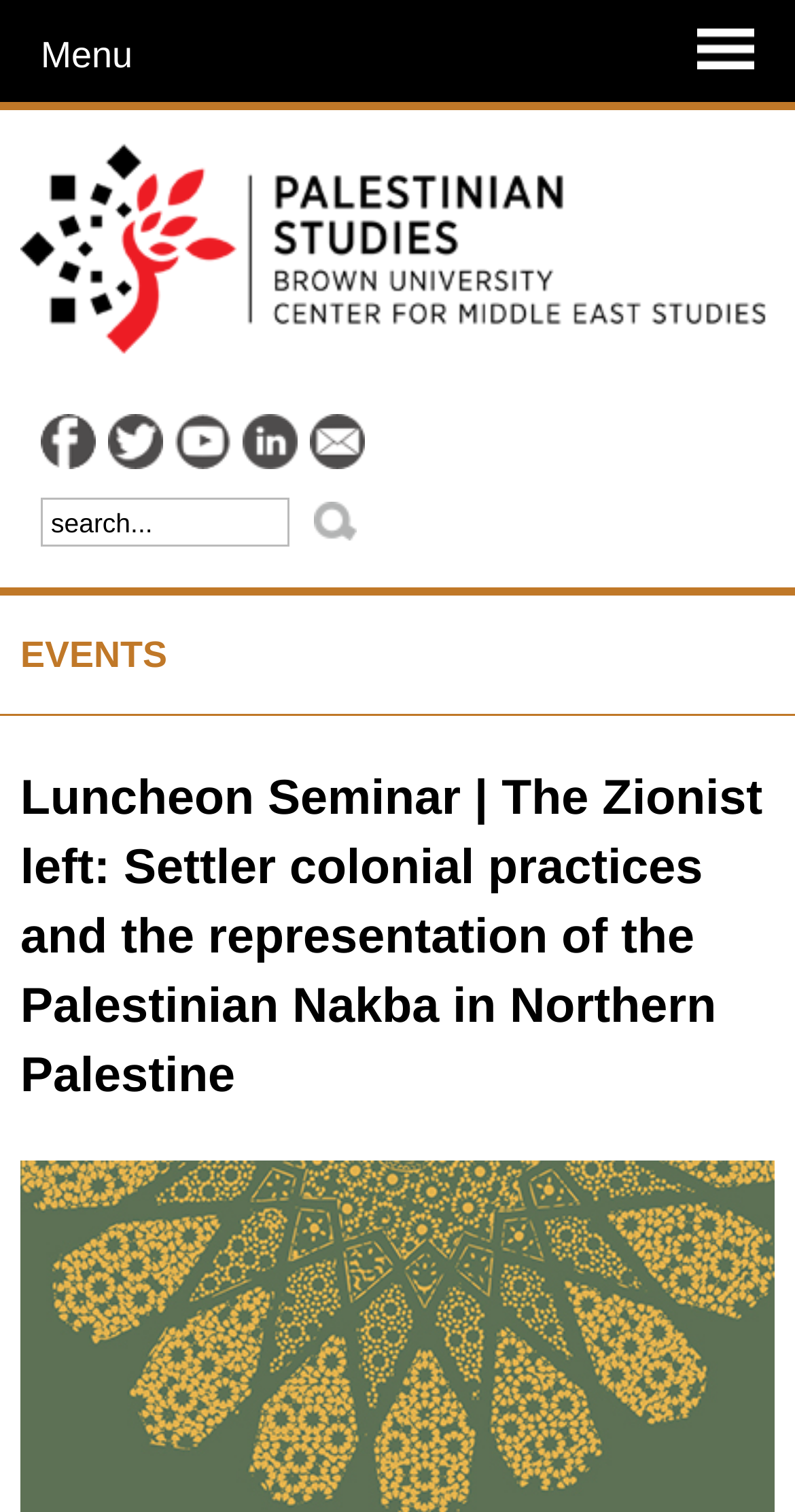What is the purpose of the search box?
Based on the content of the image, thoroughly explain and answer the question.

I found a search box with a textbox and a button labeled 'Go'. The textbox has a placeholder text 'Enter the terms you wish to search for.', which suggests that the purpose of the search box is to search for terms.